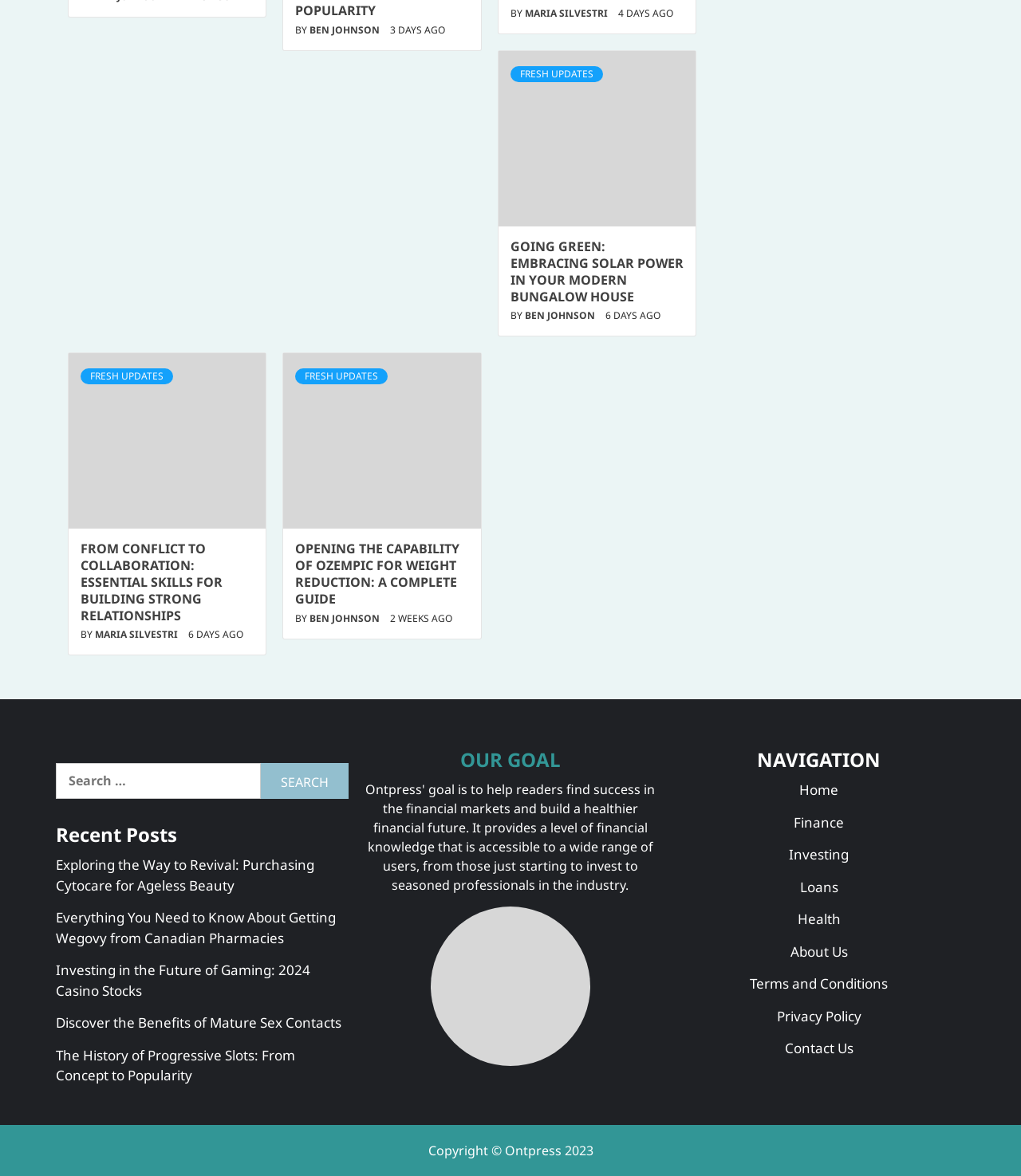Specify the bounding box coordinates of the area to click in order to follow the given instruction: "View recent posts."

[0.055, 0.699, 0.341, 0.72]